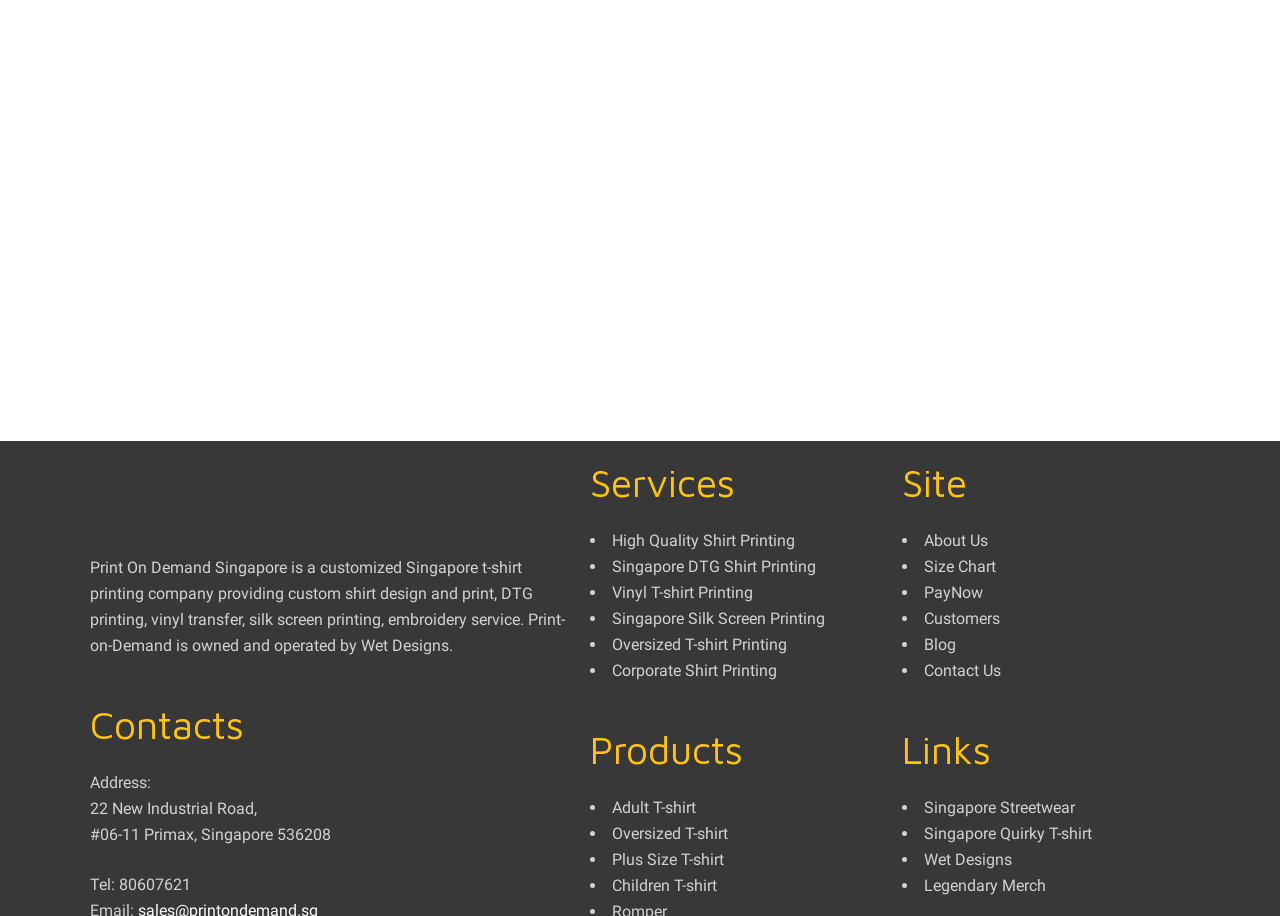Answer the following inquiry with a single word or phrase:
What is the company name of the customized Singapore t-shirt printing?

Print On Demand Singapore